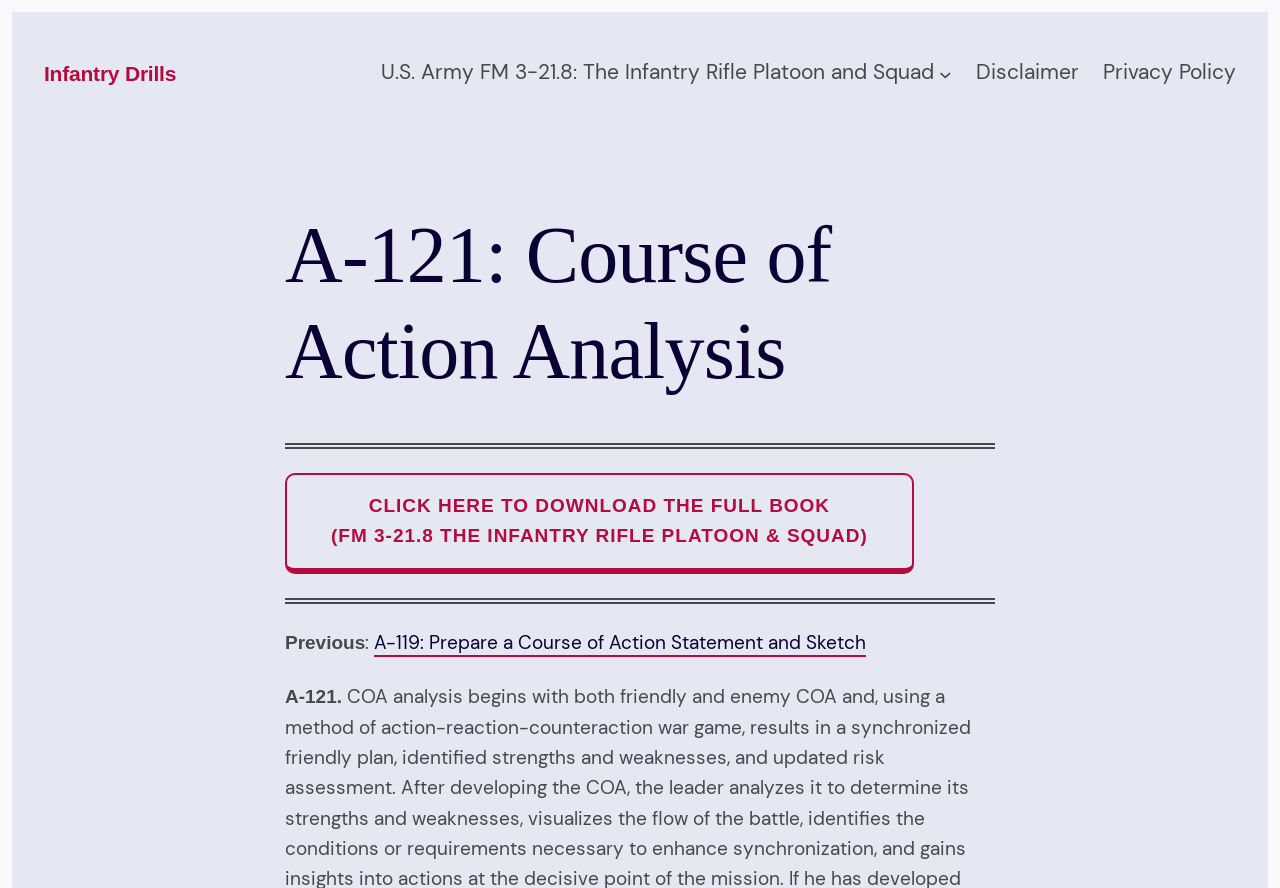Provide a one-word or one-phrase answer to the question:
What is the name of the infantry drills?

Infantry Drills